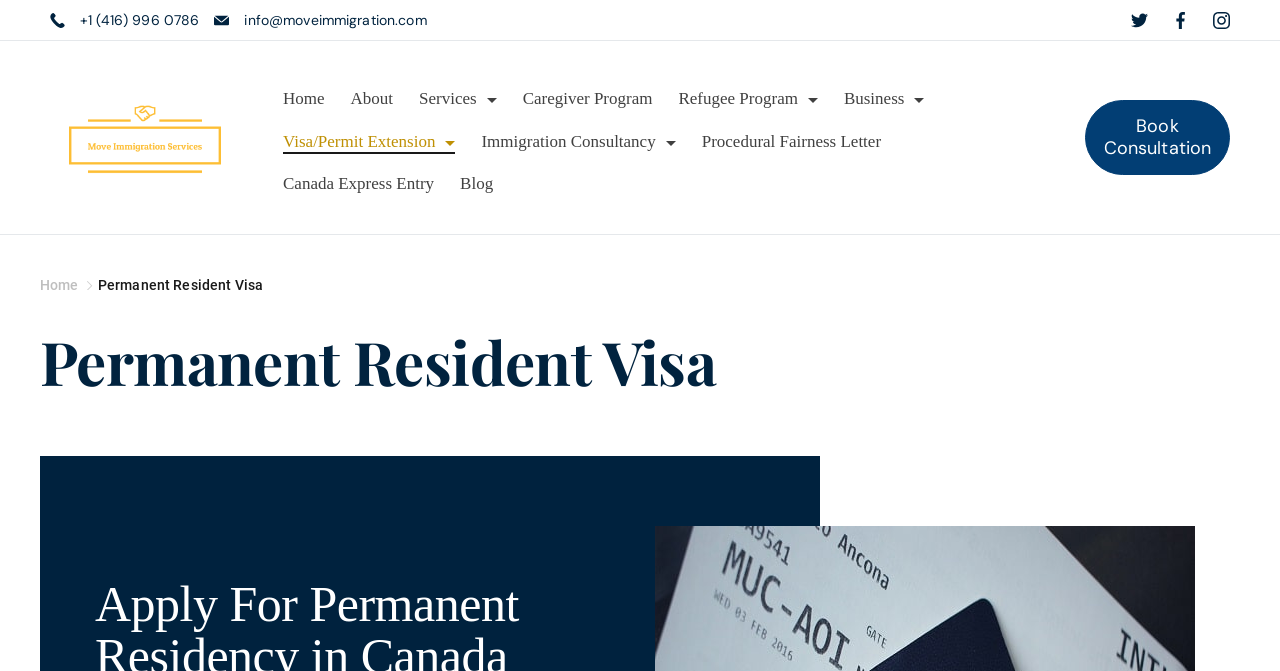Please locate the bounding box coordinates of the element that should be clicked to complete the given instruction: "Call the phone number for consultation".

[0.062, 0.016, 0.156, 0.042]